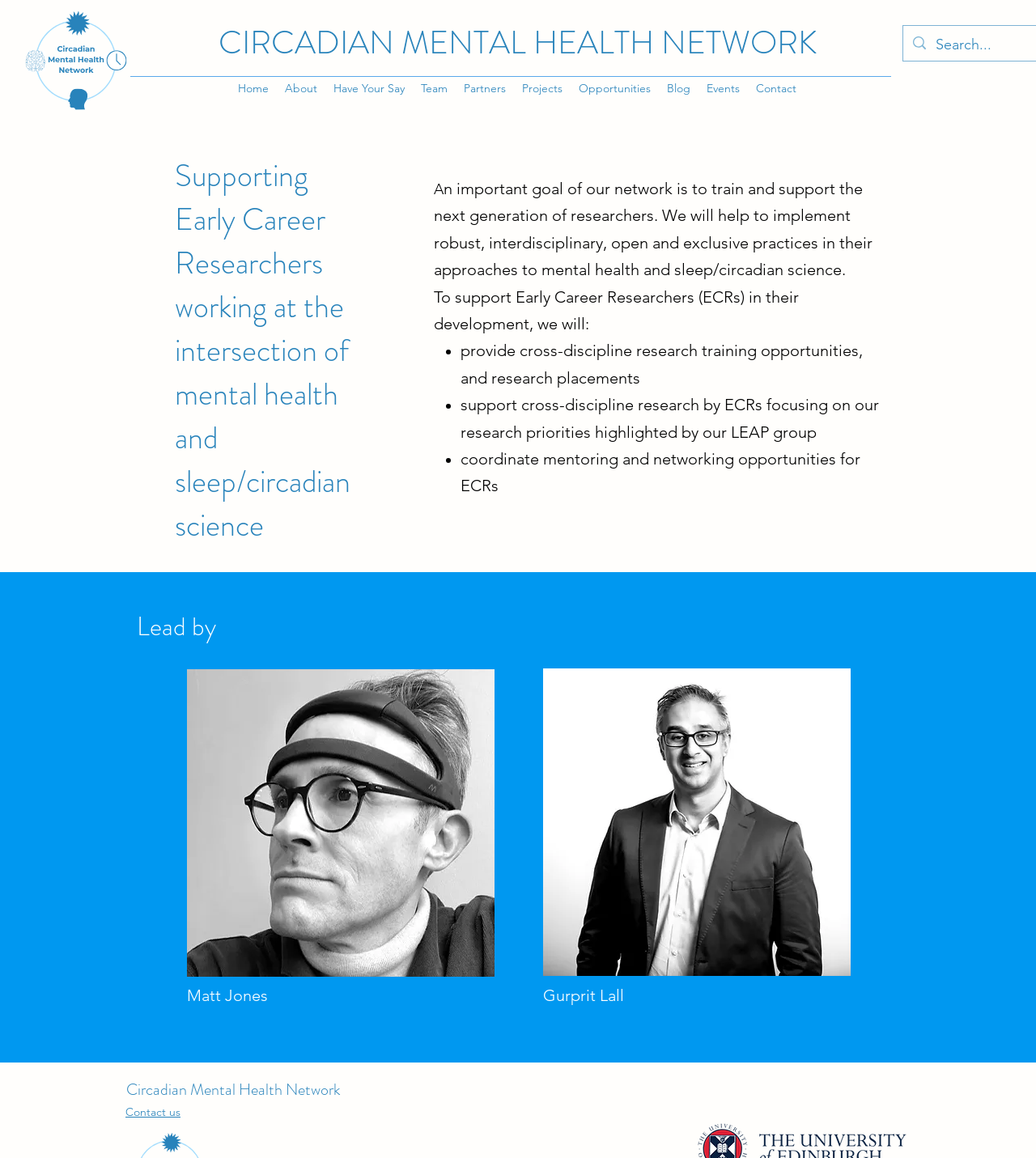From the webpage screenshot, identify the region described by Have Your Say. Provide the bounding box coordinates as (top-left x, top-left y, bottom-right x, bottom-right y), with each value being a floating point number between 0 and 1.

[0.314, 0.066, 0.398, 0.087]